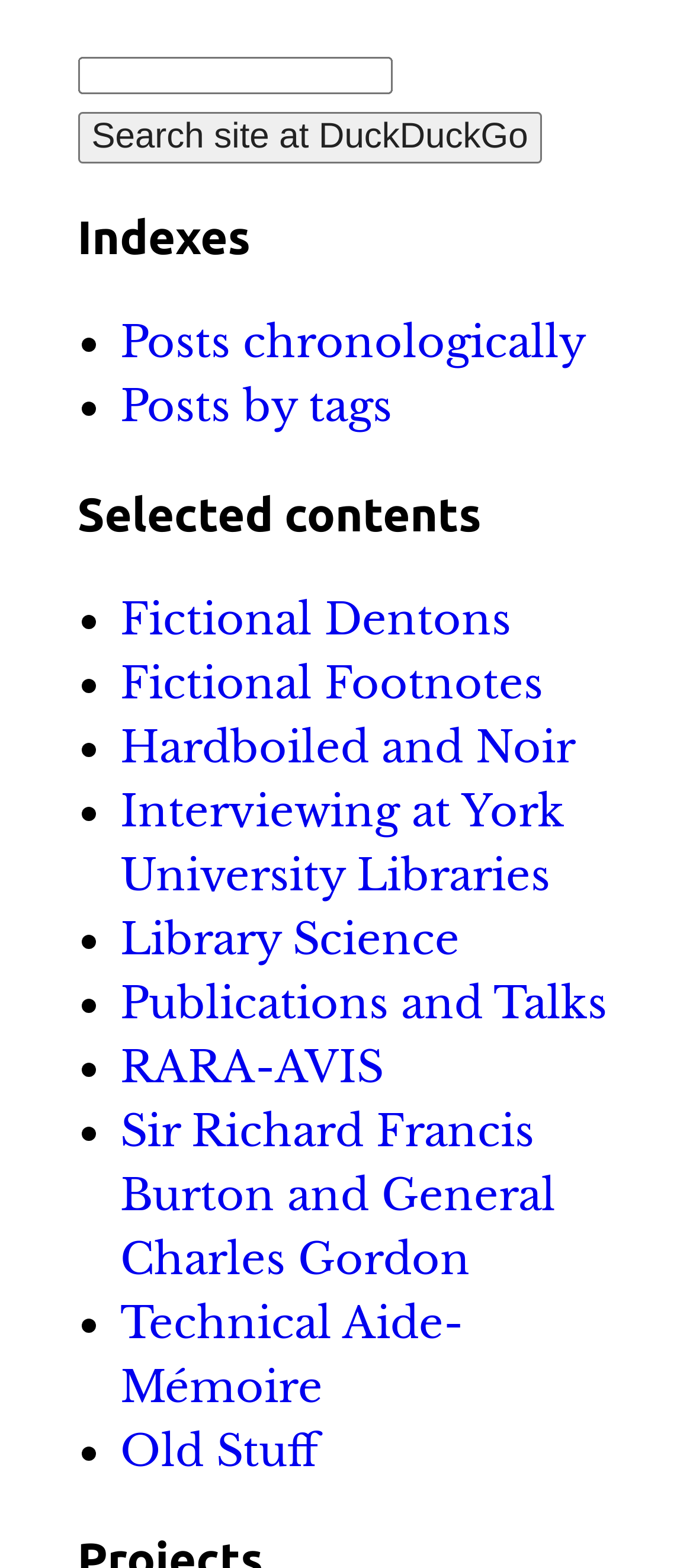Please identify the bounding box coordinates of the clickable area that will fulfill the following instruction: "Explore Fictional Dentons". The coordinates should be in the format of four float numbers between 0 and 1, i.e., [left, top, right, bottom].

[0.173, 0.379, 0.737, 0.412]